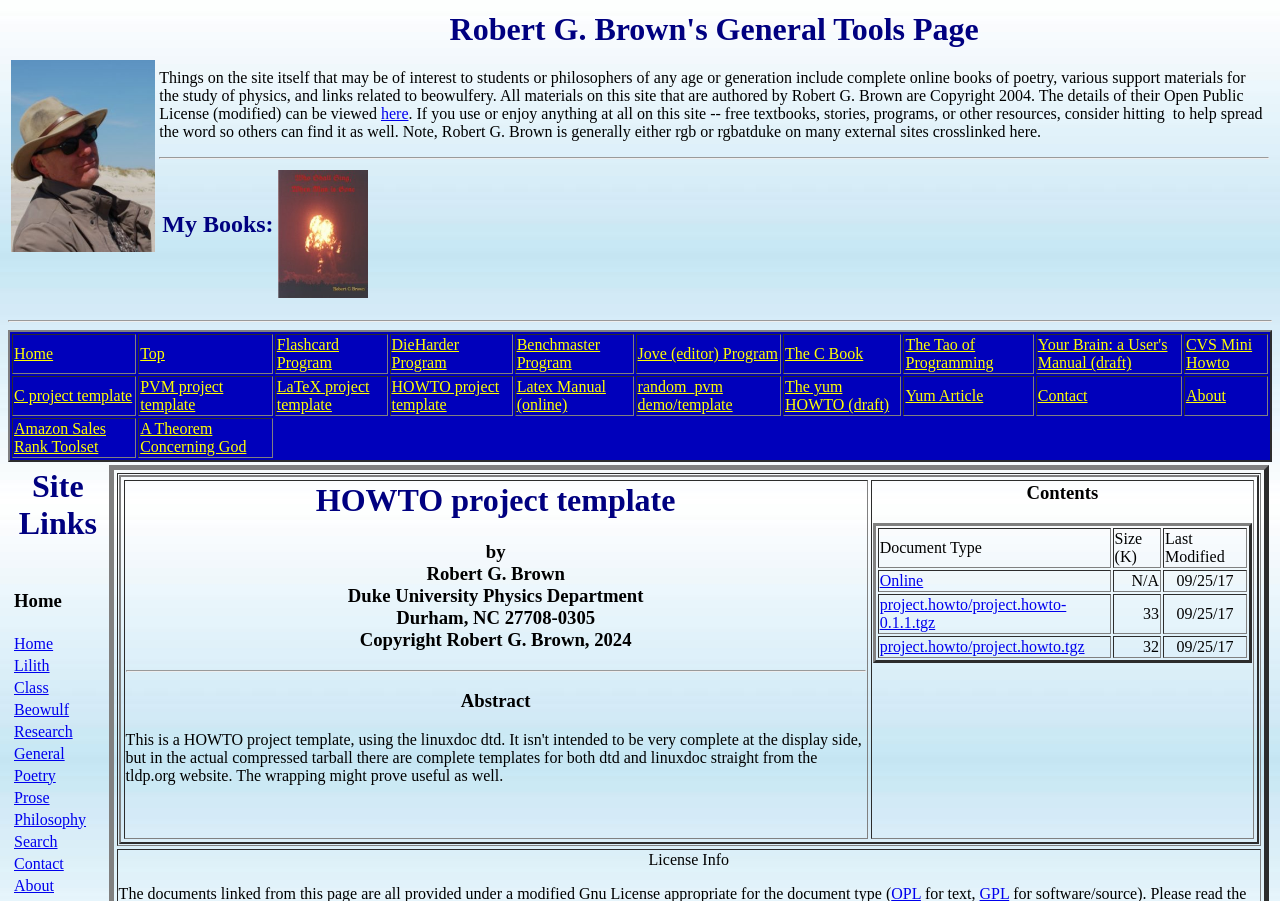What is the license of the materials on the site?
Please provide a single word or phrase as the answer based on the screenshot.

Open Public License